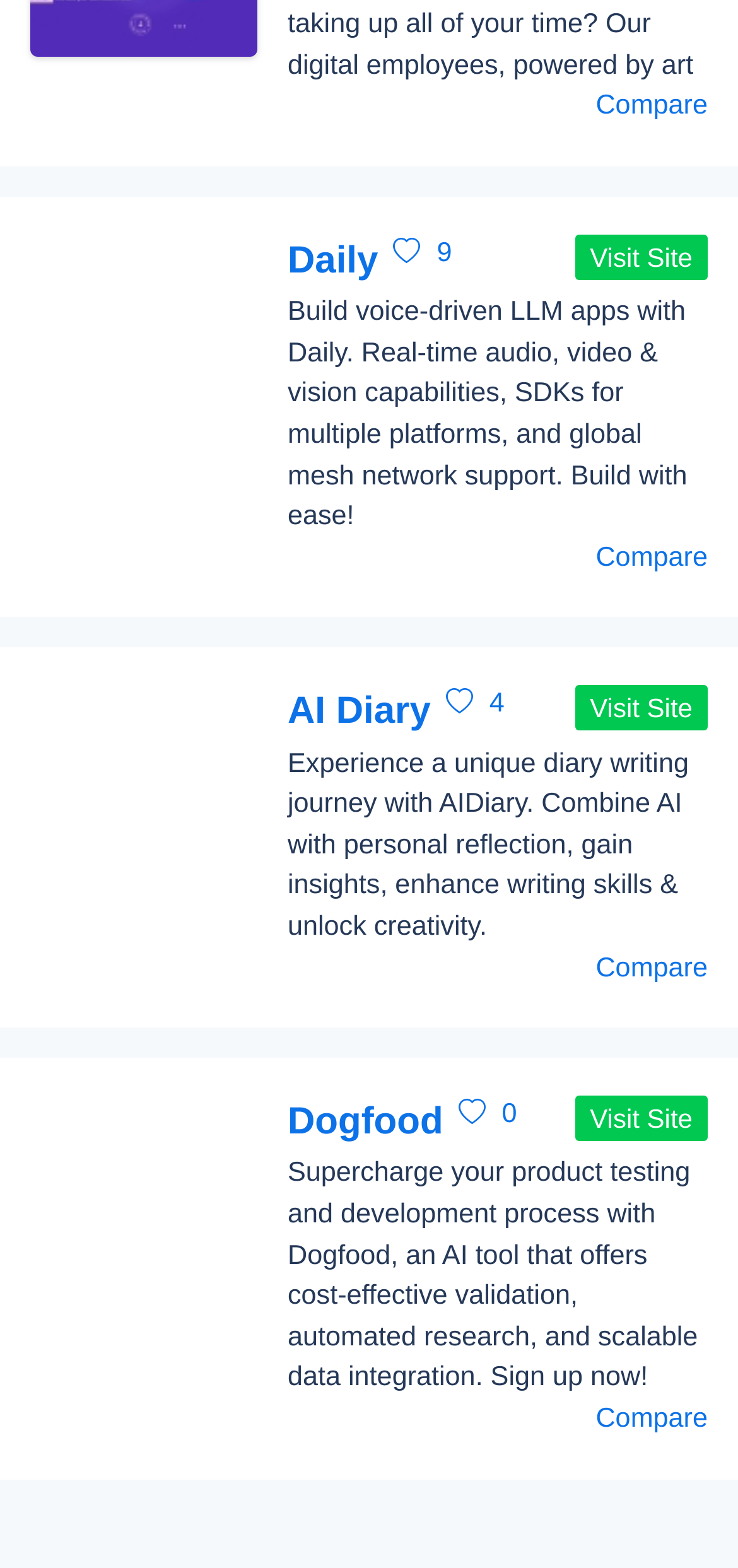Calculate the bounding box coordinates for the UI element based on the following description: "alt="AI Diary"". Ensure the coordinates are four float numbers between 0 and 1, i.e., [left, top, right, bottom].

[0.041, 0.437, 0.349, 0.534]